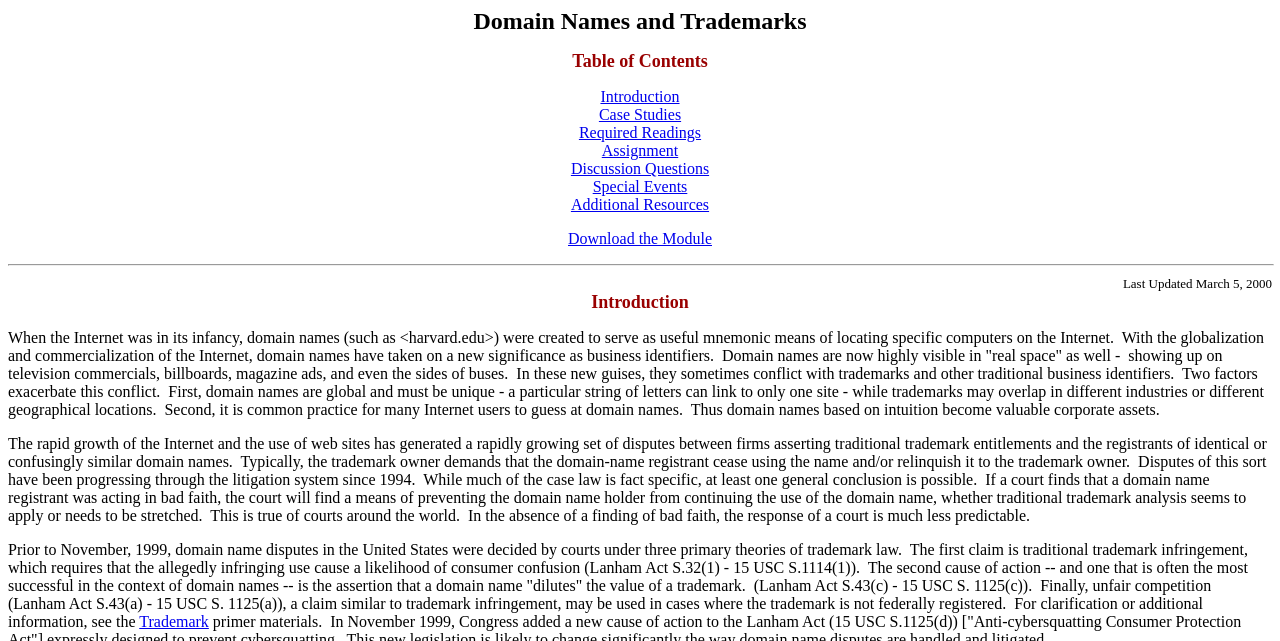Determine the bounding box coordinates for the clickable element to execute this instruction: "Click on Download the Module". Provide the coordinates as four float numbers between 0 and 1, i.e., [left, top, right, bottom].

[0.444, 0.359, 0.556, 0.385]